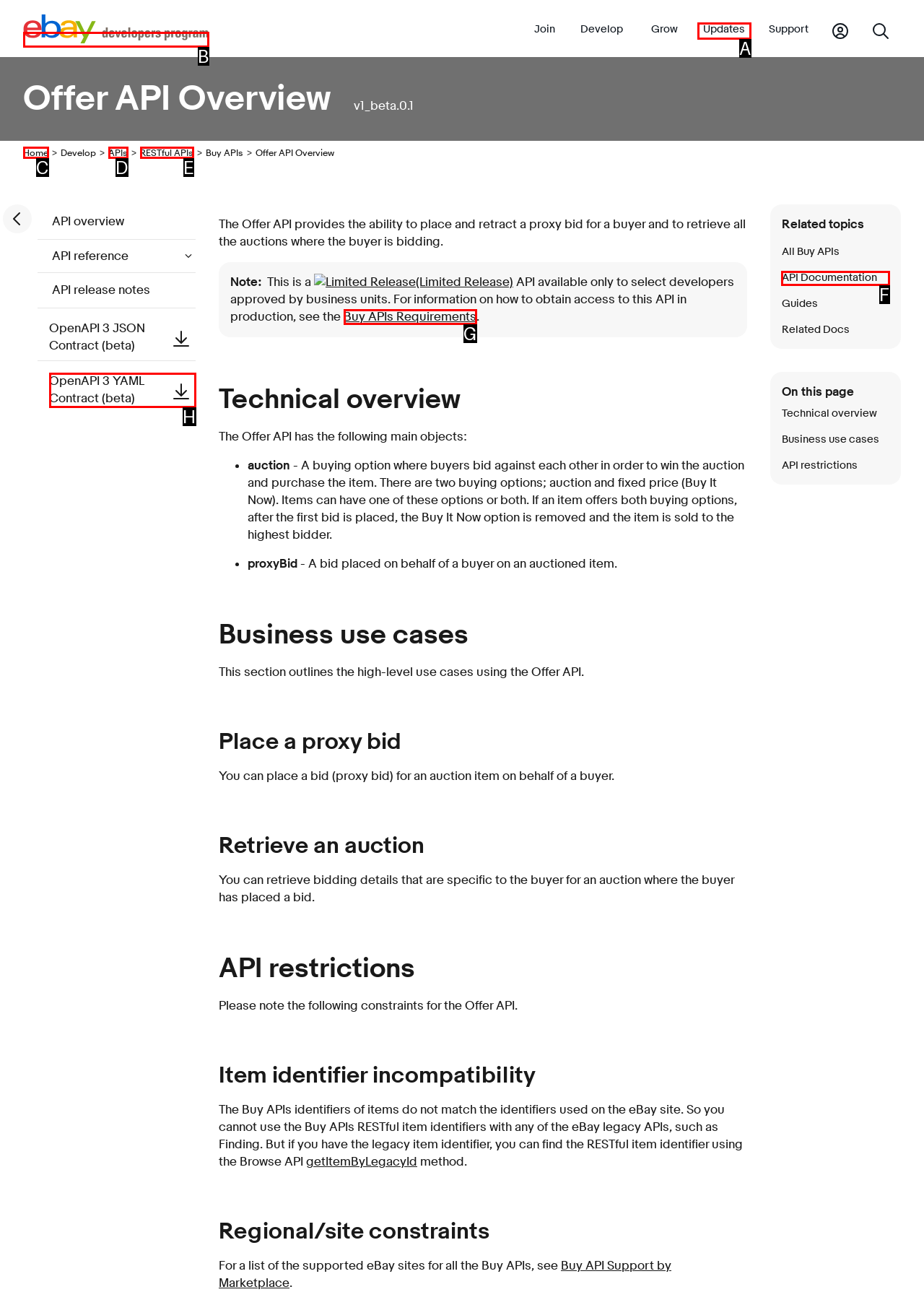Determine which option fits the element description: Home
Answer with the option’s letter directly.

C